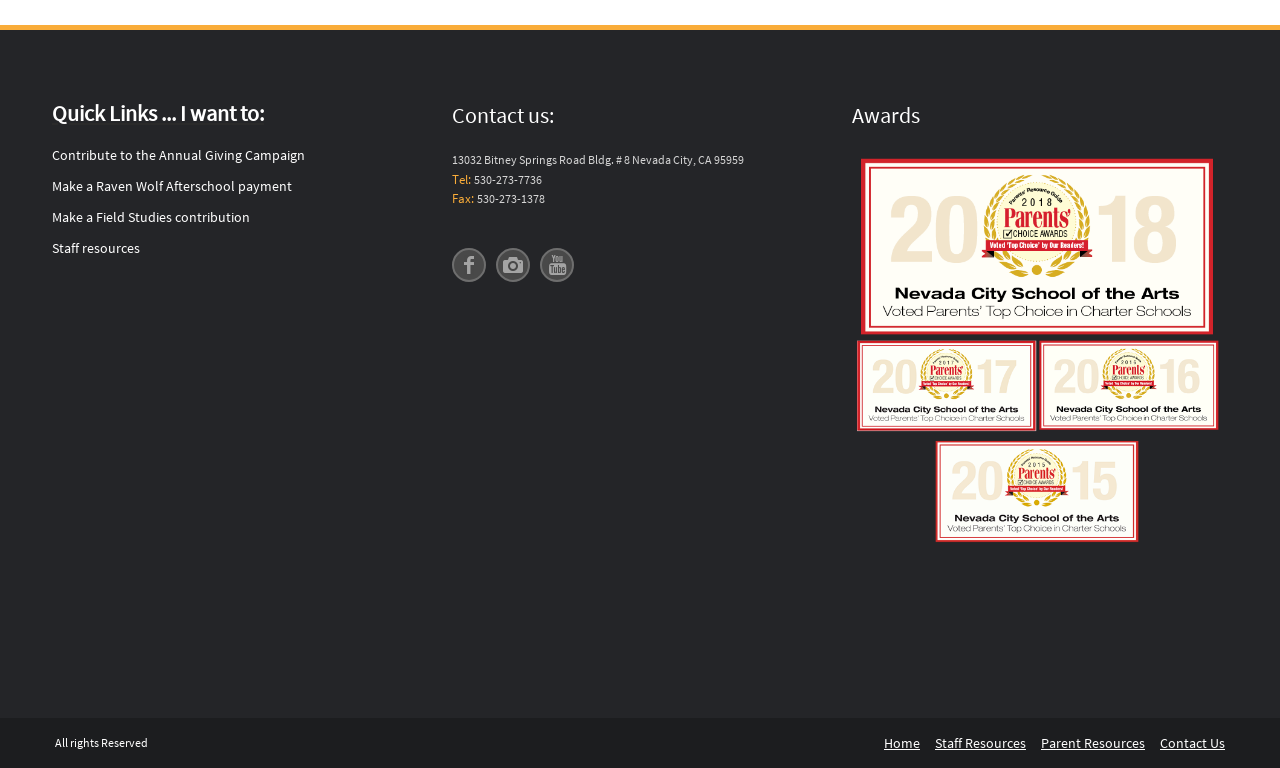Determine the bounding box coordinates of the clickable element to achieve the following action: 'Contribute to the Annual Giving Campaign'. Provide the coordinates as four float values between 0 and 1, formatted as [left, top, right, bottom].

[0.041, 0.189, 0.238, 0.213]